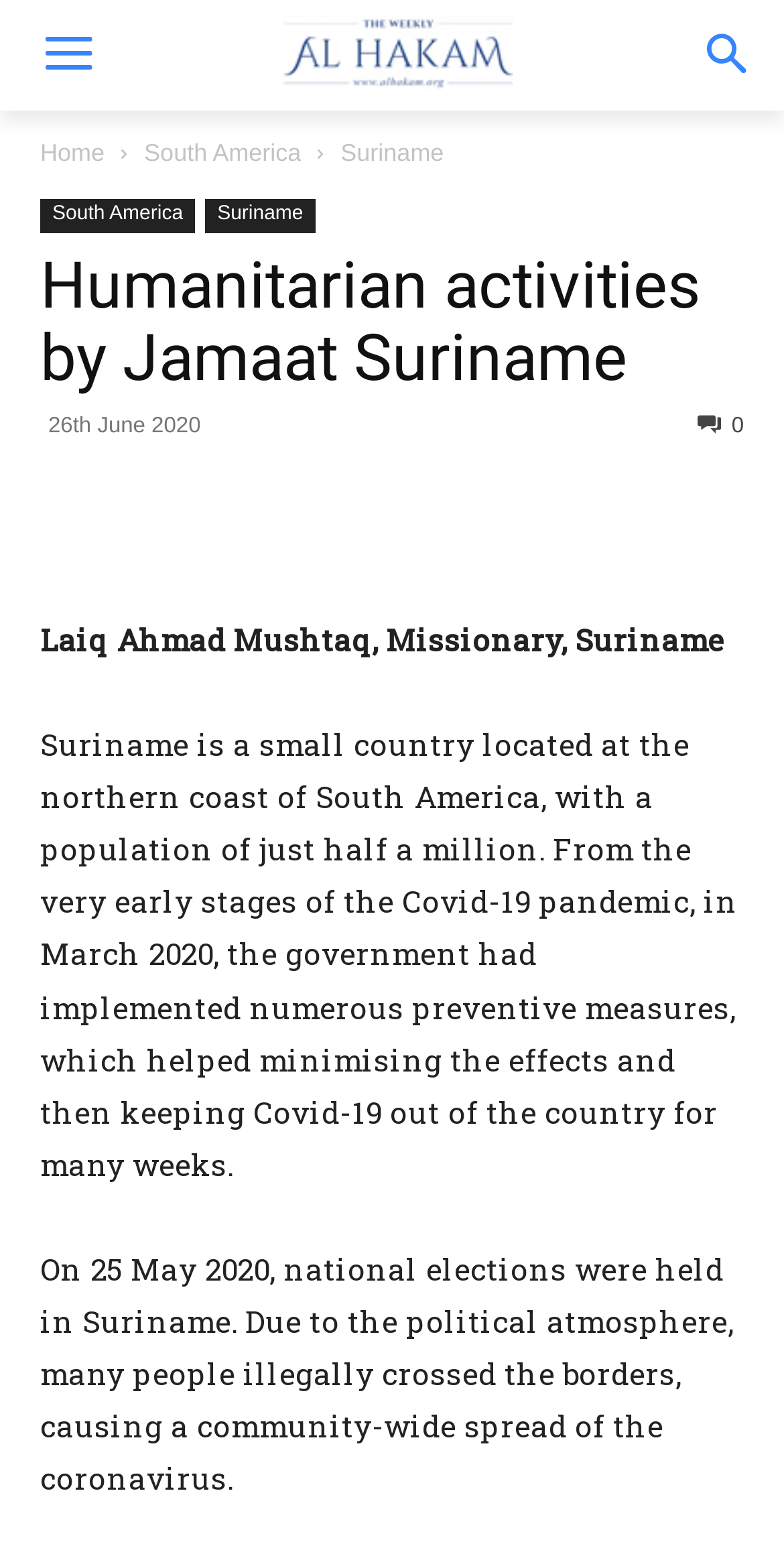Illustrate the webpage's structure and main components comprehensively.

The webpage is about Laiq Ahmad Mushtaq, a missionary in Suriname, and his humanitarian activities. At the top left, there is an "Al hakam logo" image, which is also a link. Below it, there are three links: "Home", "South America", and "Suriname", which are aligned horizontally. 

The main content of the webpage is divided into sections. The first section has a heading "Humanitarian activities by Jamaat Suriname" and a time stamp "26th June 2020". Below the heading, there are five social media links represented by icons. 

The second section has a title "Laiq Ahmad Mushtaq, Missionary, Suriname" and a brief description of Suriname, its location, and its population. The text also mentions the country's response to the Covid-19 pandemic, including the preventive measures taken by the government. 

The third section continues the description of the pandemic's impact on Suriname, specifically the national elections held on 25 May 2020 and the subsequent community-wide spread of the coronavirus.